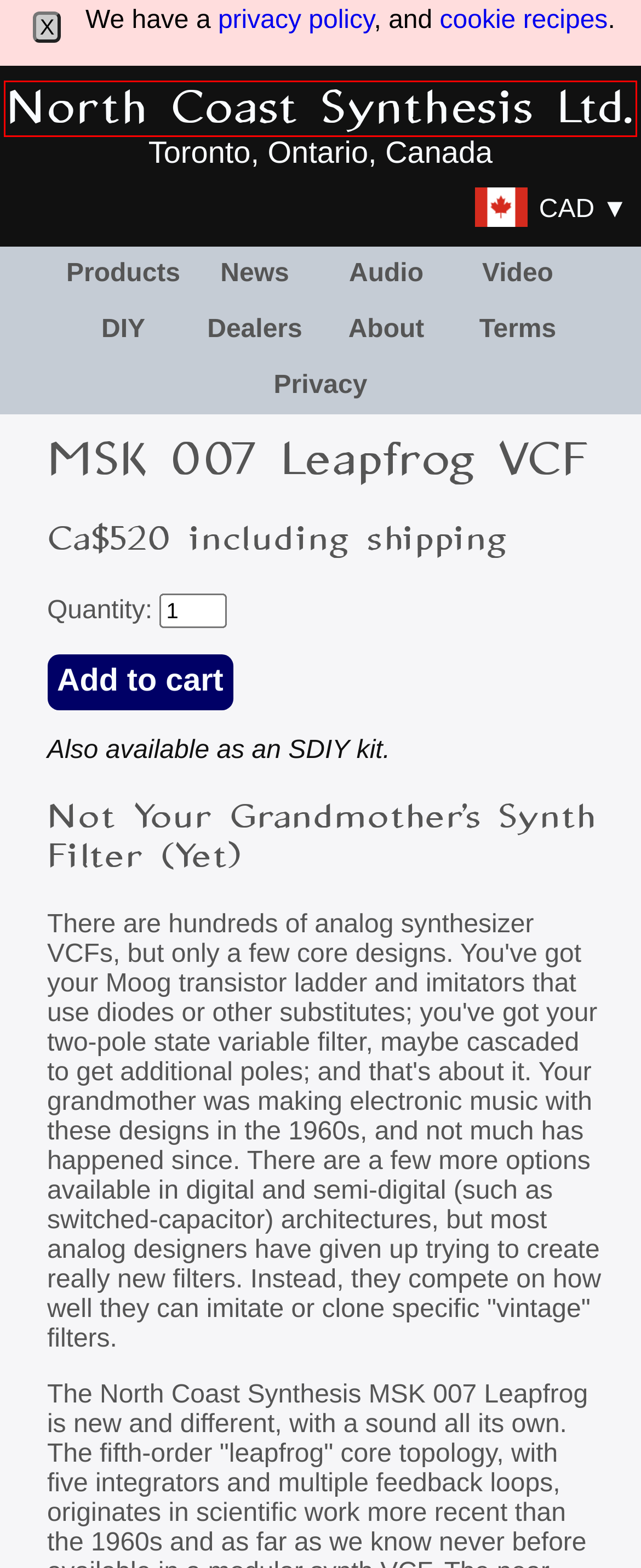Given a webpage screenshot with a red bounding box around a UI element, choose the webpage description that best matches the new webpage after clicking the element within the bounding box. Here are the candidates:
A. MSK 007 Leapfrog VCF SDIY Kit - North Coast Synthesis Ltd.
B. Privacy Policy
C. North Coast News
D. Synth DIY Projects
E. Dealers
F. North Coast Synthesis audio server
G. North Coast Synthesis Ltd.
H. Great Fugue in G minor/MSK 007 Leapfrog filter demo (North Coast Synthesis audio server)

G